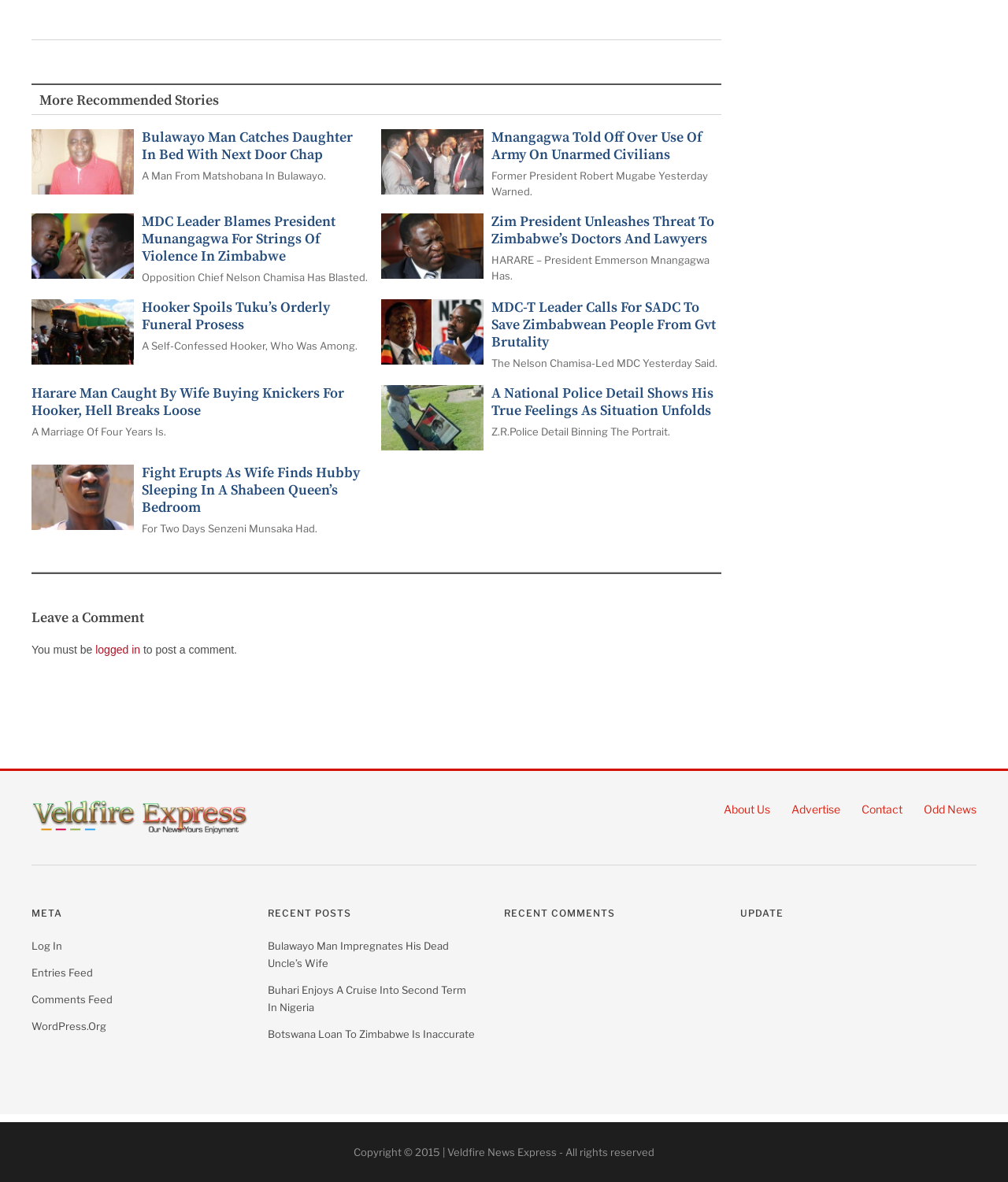Please locate the bounding box coordinates of the element that should be clicked to achieve the given instruction: "Click on 'Bulawayo Man Impregnates His Dead Uncle’s Wife'".

[0.266, 0.793, 0.473, 0.822]